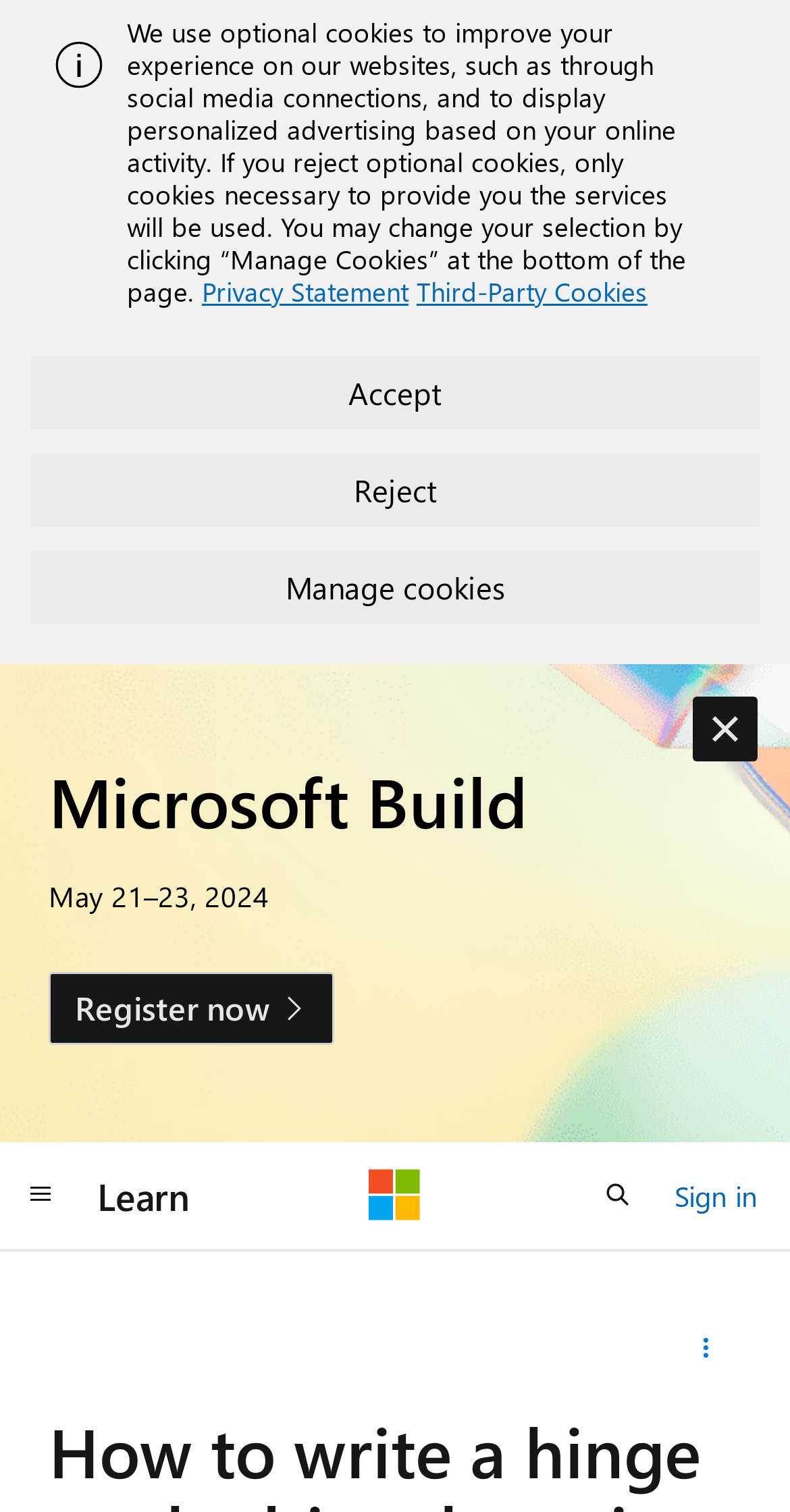Give a full account of the webpage's elements and their arrangement.

The webpage appears to be a question and answer forum, specifically a Microsoft Q&A page. At the top, there is an alert message with an image and a dismiss button on the right side. Below the alert, there is a notification about cookies, which includes a static text describing the use of cookies, and three buttons: "Accept", "Reject", and "Manage cookies". 

On the top-right corner, there is a heading "Microsoft Build" with a date "May 21–23, 2024" below it, and a "Register now" link next to the date. 

The main content of the page starts with a question "How to write a hinge angle driver by twice accelerometer?" which is likely the title of the question being asked. 

On the bottom-left corner, there are navigation buttons, including "Global navigation", "Learn", and "Microsoft" links. On the bottom-right corner, there are more navigation buttons, including "Open search" and "Sign in" links. 

Finally, there is a details section with a disclosure triangle labeled "Share this question" which is not expanded.